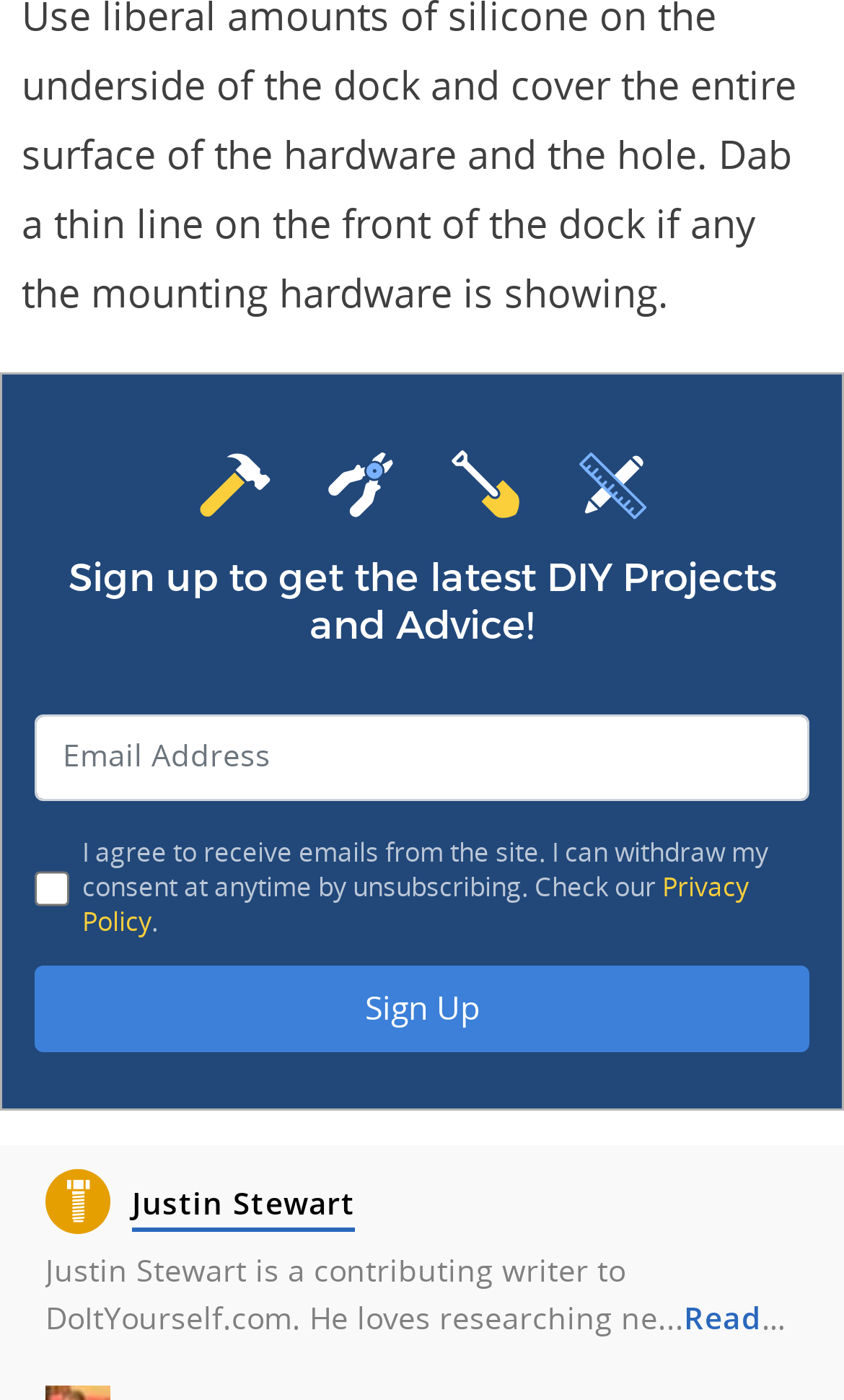From the webpage screenshot, predict the bounding box coordinates (top-left x, top-left y, bottom-right x, bottom-right y) for the UI element described here: More From Doityourself

[0.0, 0.329, 1.0, 0.38]